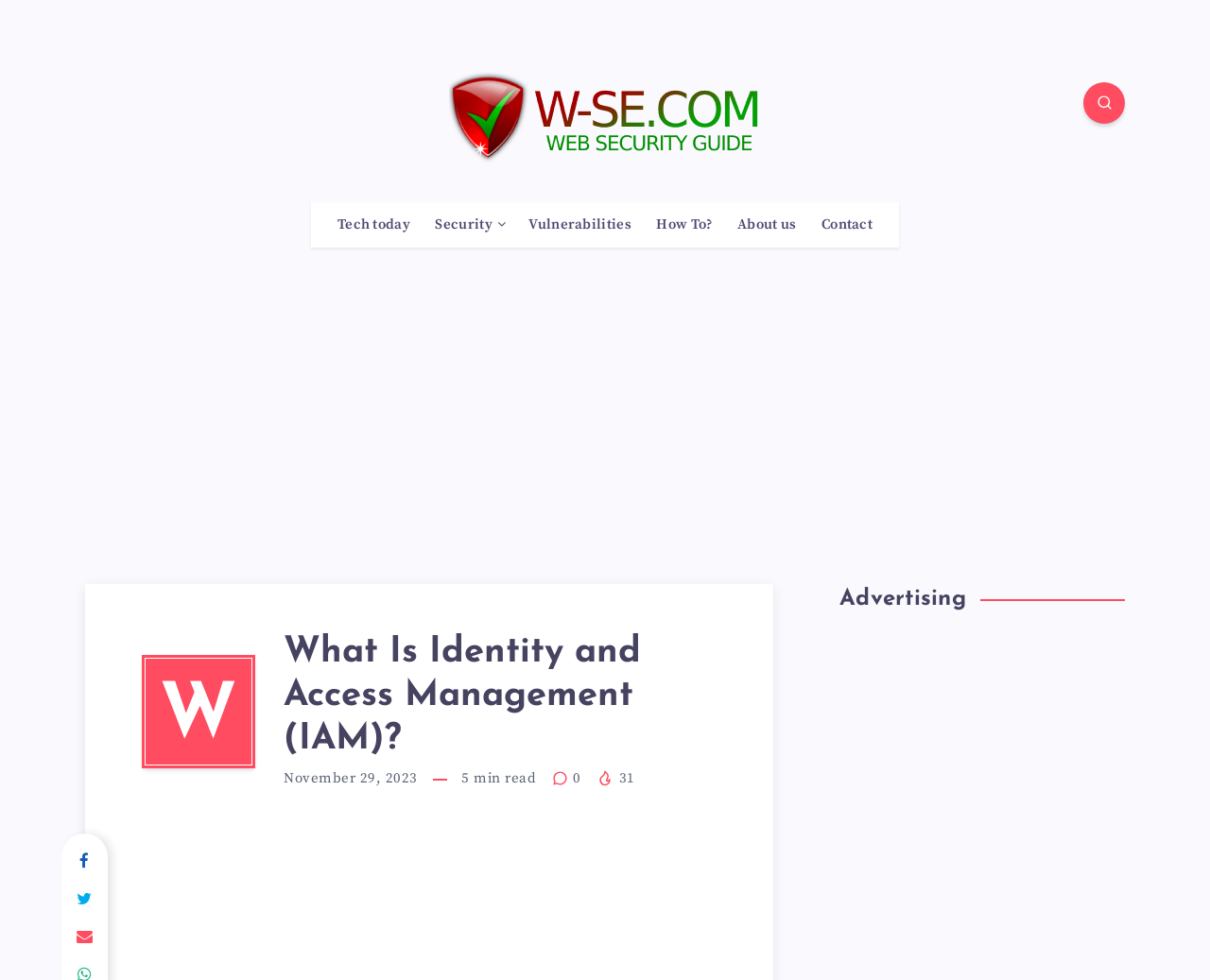Indicate the bounding box coordinates of the element that must be clicked to execute the instruction: "Contact the website". The coordinates should be given as four float numbers between 0 and 1, i.e., [left, top, right, bottom].

[0.679, 0.22, 0.721, 0.239]